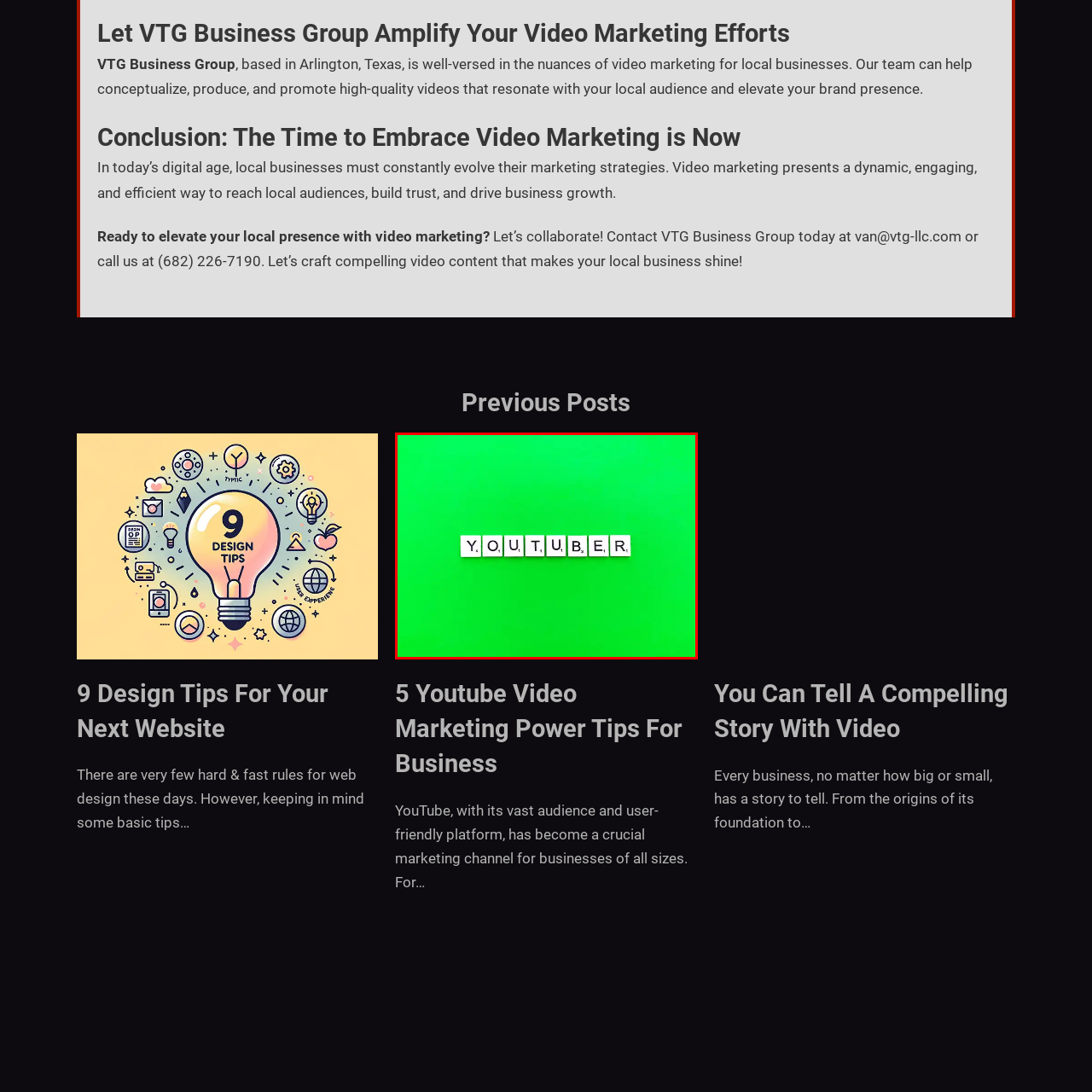Examine the area within the red bounding box and answer the following question using a single word or phrase:
What platform is emphasized for businesses?

YouTube